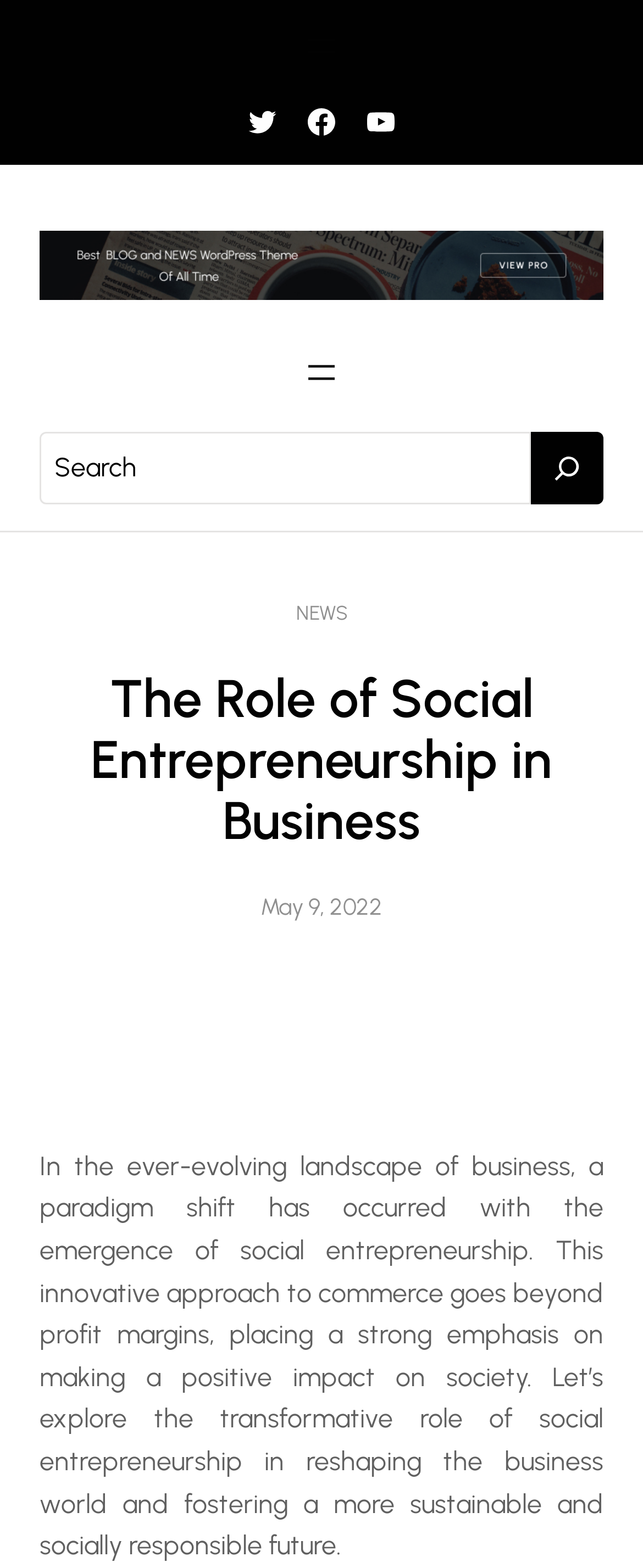Please provide the bounding box coordinates for the UI element as described: "aria-label="Open menu"". The coordinates must be four floats between 0 and 1, represented as [left, top, right, bottom].

[0.469, 0.017, 0.531, 0.042]